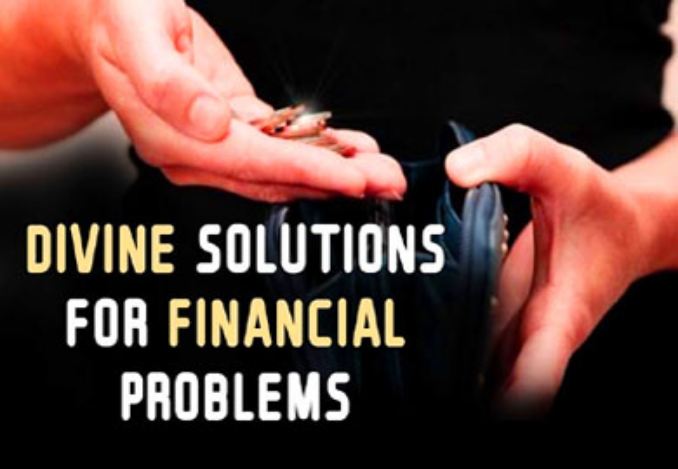What is the focus of the spiritual or astrological remedies?
Please answer using one word or phrase, based on the screenshot.

Financial problems